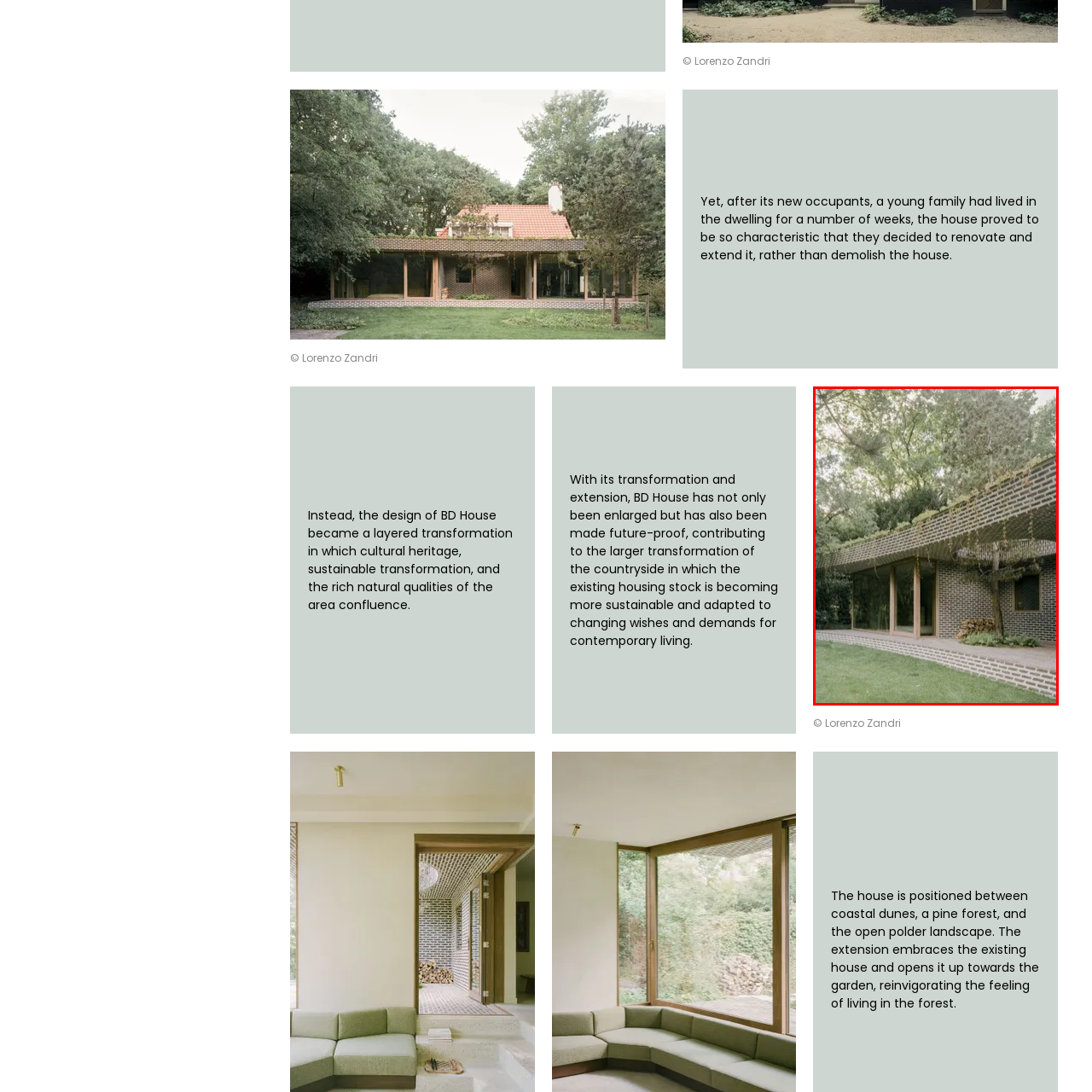Create a detailed narrative describing the image bounded by the red box.

The image showcases the innovative design of BD House, masterfully blending architecture with nature. The house is characterized by its striking brick facade, harmoniously integrated into the surrounding lush greenery, including trees and garden elements. A distinctive feature is the extended roof that overhangs, enhancing the sense of openness while providing shelter. This thoughtful design not only embraces the existing landscape but also creates a seamless connection between indoor and outdoor spaces. The image captures the essence of modern sustainable living, reflecting a commitment to cultural heritage and environmental respect. Photographed by Lorenzo Zandri, this architectural gem highlights the evolving narrative of contemporary homes in a changing countryside.